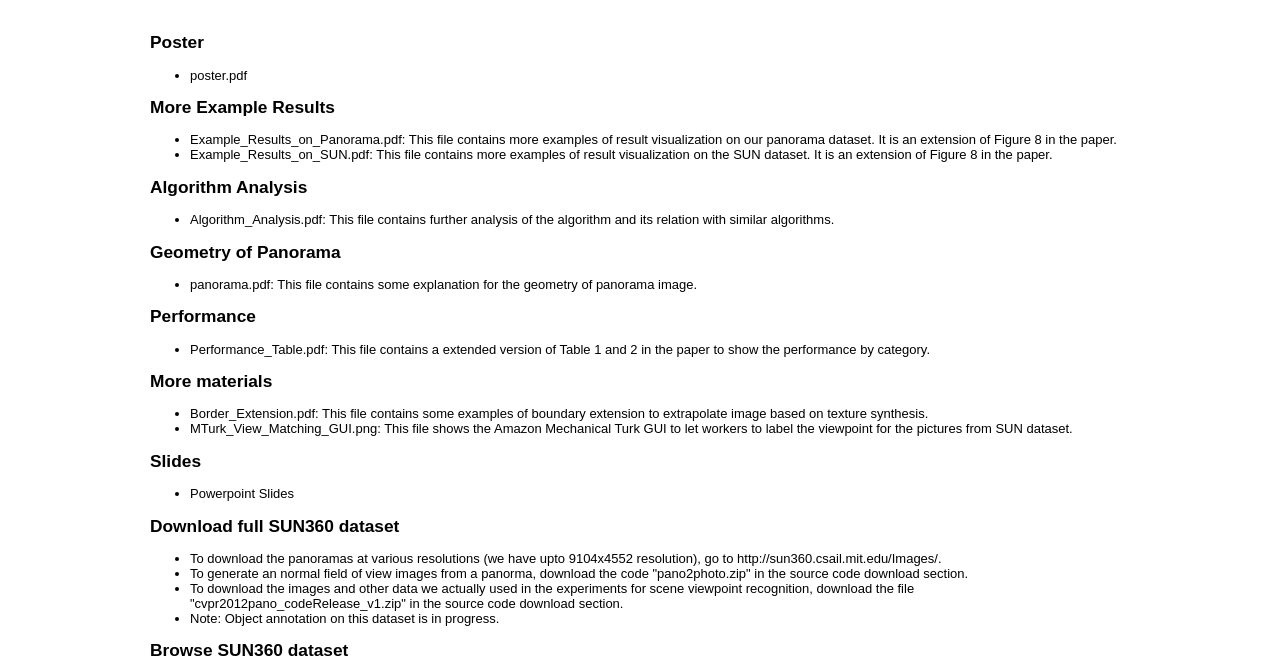Please specify the bounding box coordinates of the element that should be clicked to execute the given instruction: 'view more example results on panorama'. Ensure the coordinates are four float numbers between 0 and 1, expressed as [left, top, right, bottom].

[0.148, 0.199, 0.314, 0.221]